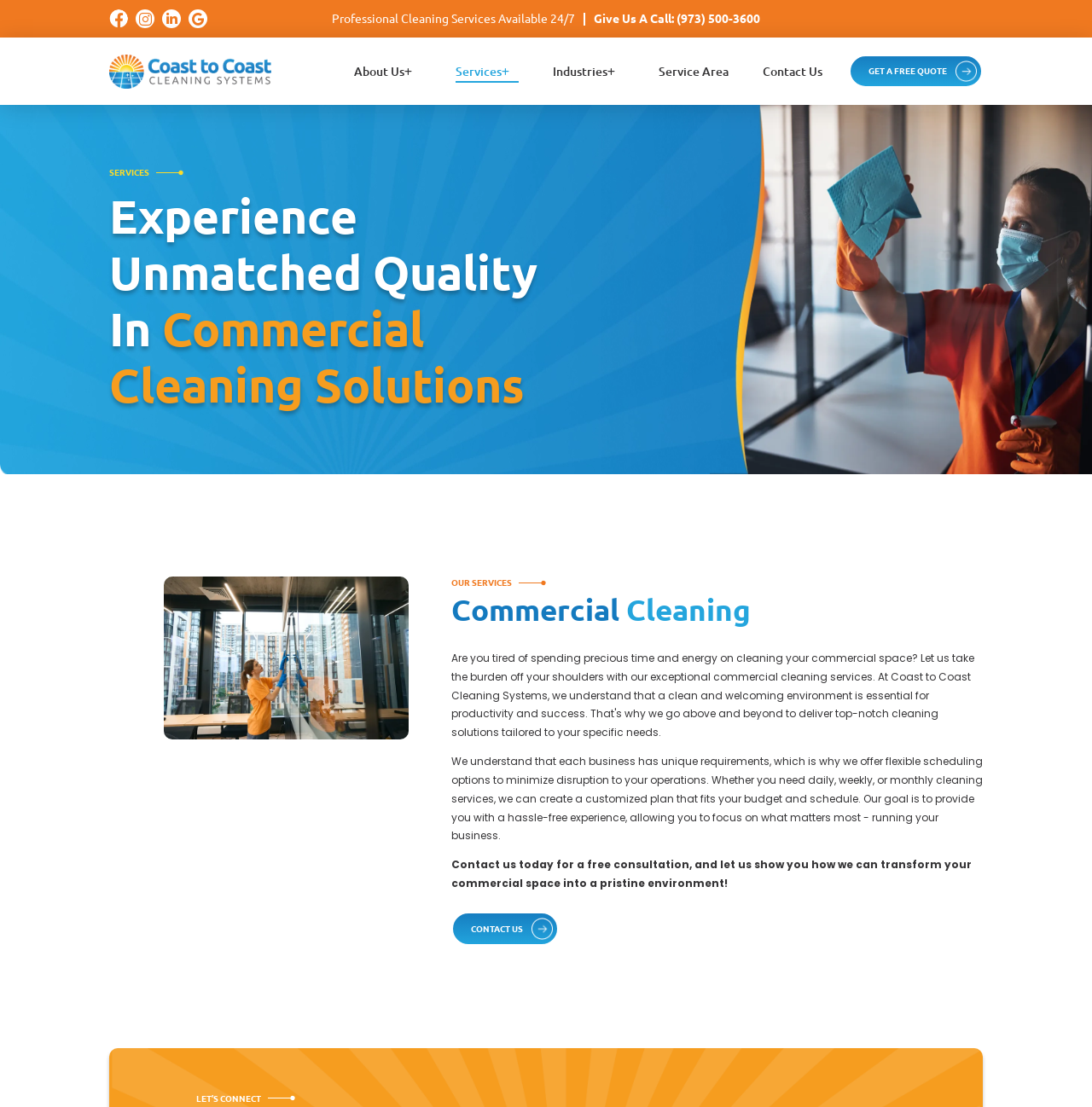What is the main service offered by this company?
Using the image, give a concise answer in the form of a single word or short phrase.

Commercial cleaning